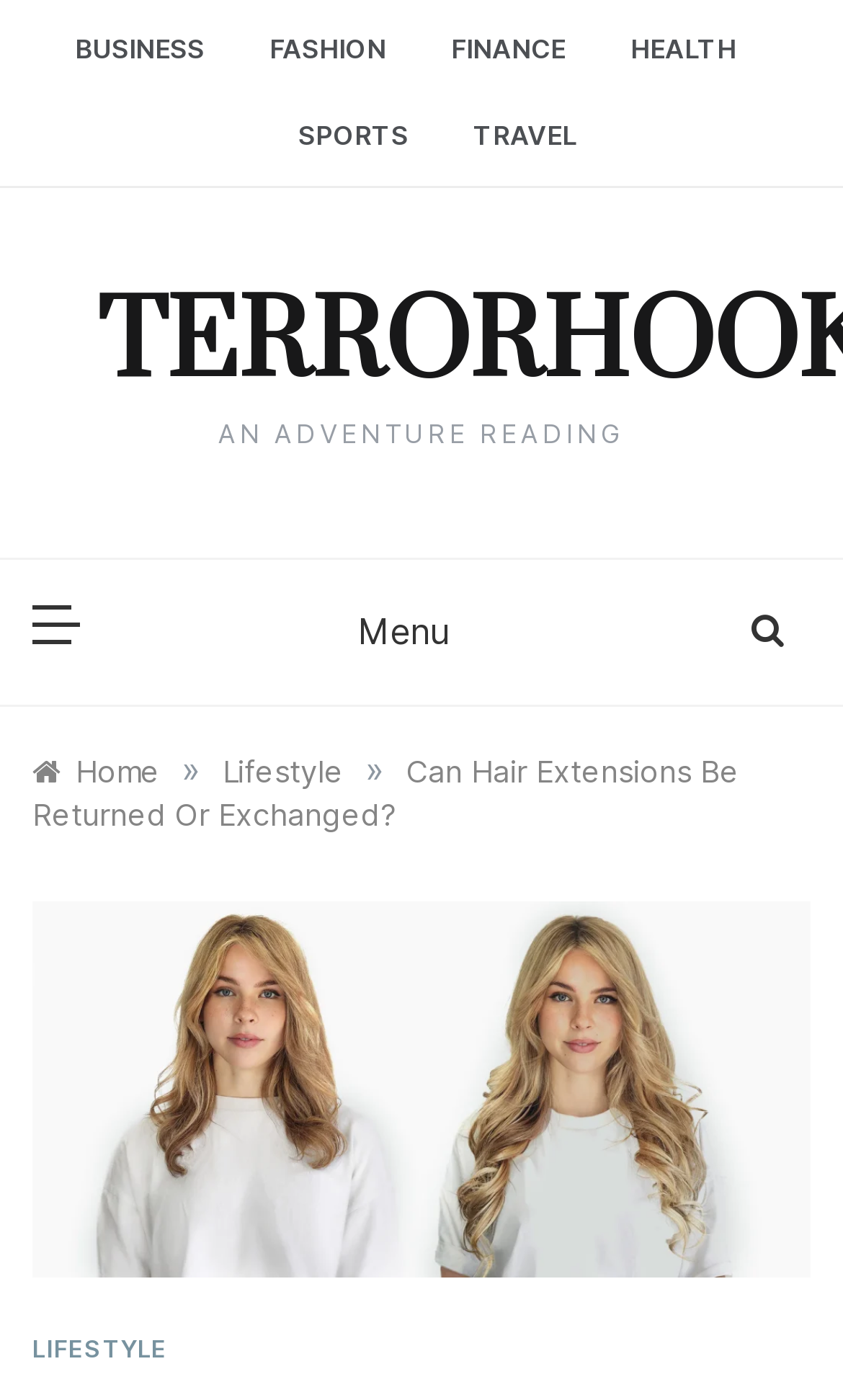Please determine the bounding box coordinates of the clickable area required to carry out the following instruction: "Click on BUSINESS". The coordinates must be four float numbers between 0 and 1, represented as [left, top, right, bottom].

[0.088, 0.005, 0.281, 0.066]